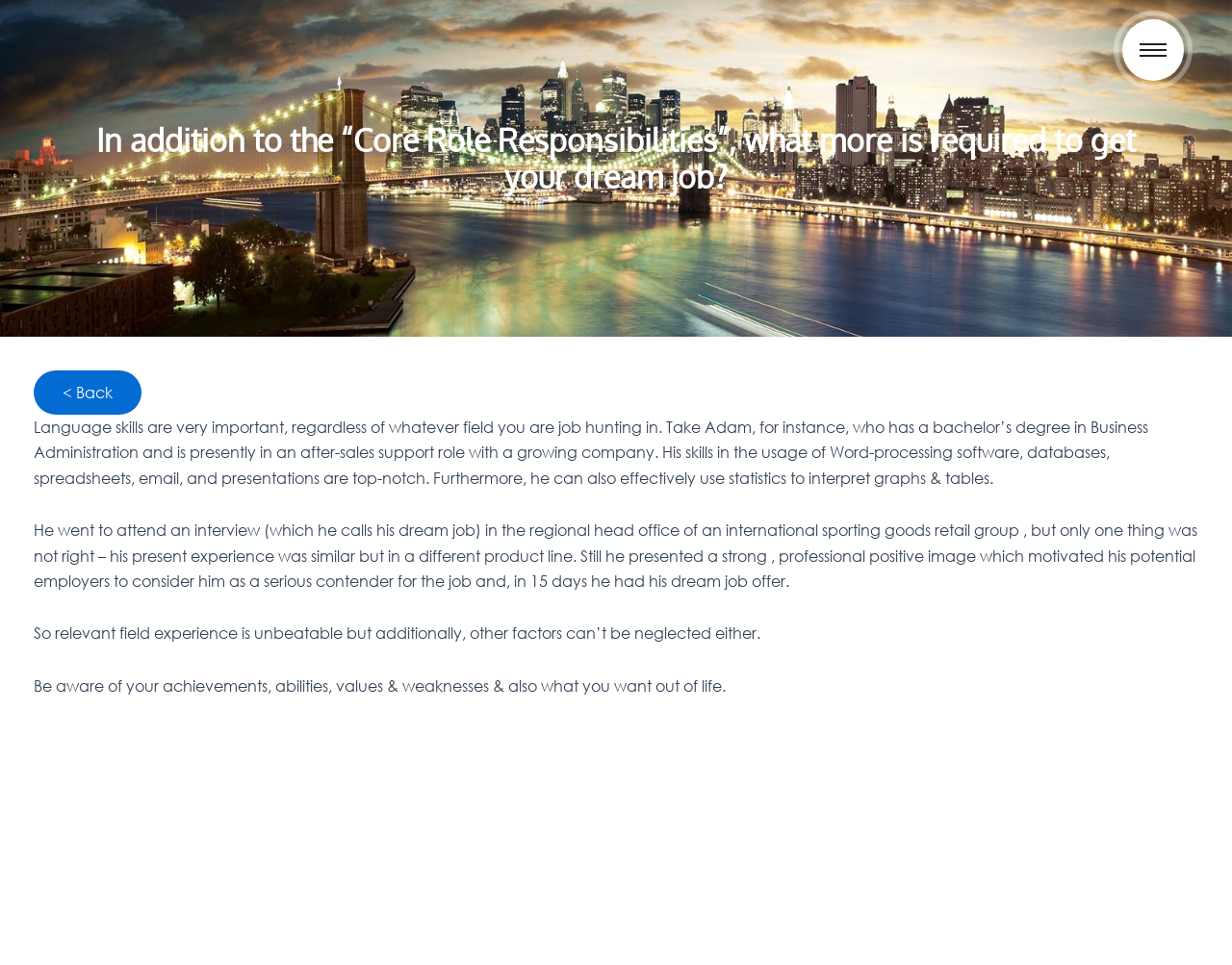What skills does Adam have?
Look at the screenshot and respond with a single word or phrase.

Word-processing software, databases, spreadsheets, email, and presentations